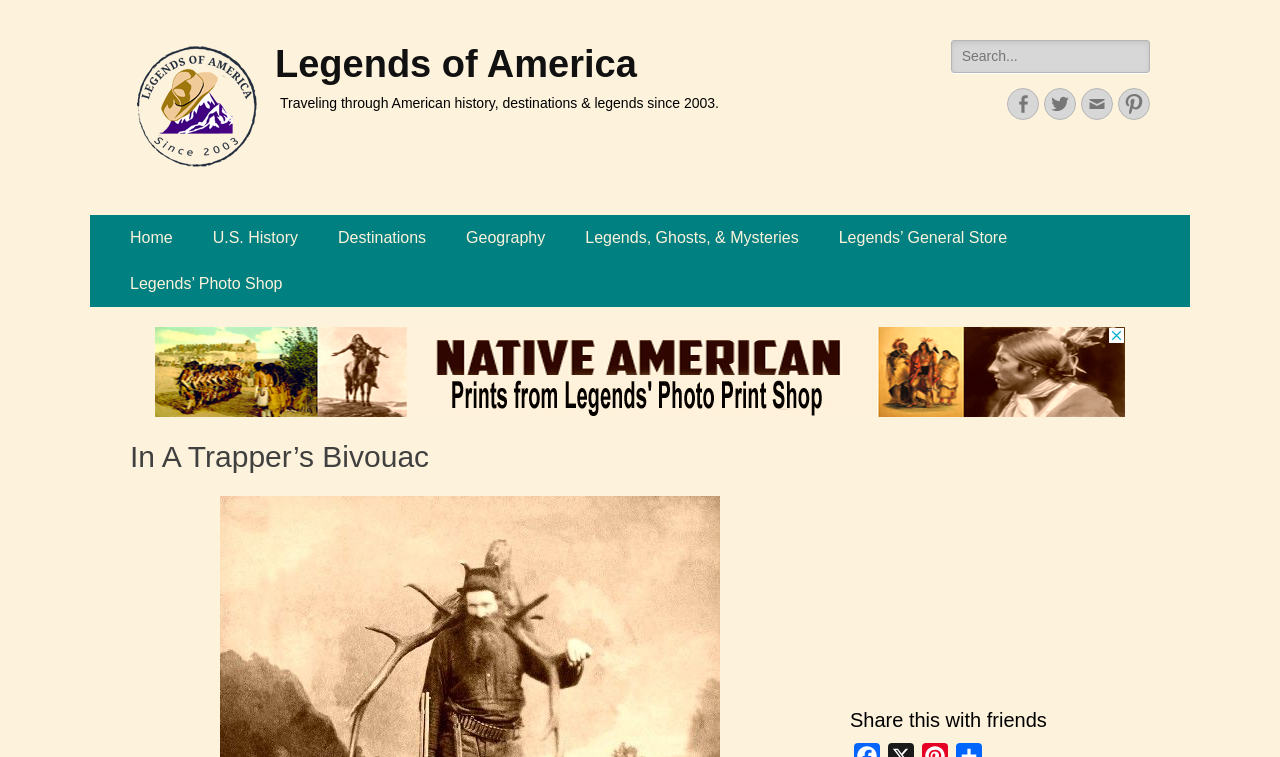What is the primary menu?
Please answer the question as detailed as possible based on the image.

The primary menu can be found on the left side of the webpage, below the logo. It consists of links to different sections of the website, including Home, U.S. History, Destinations, and more.